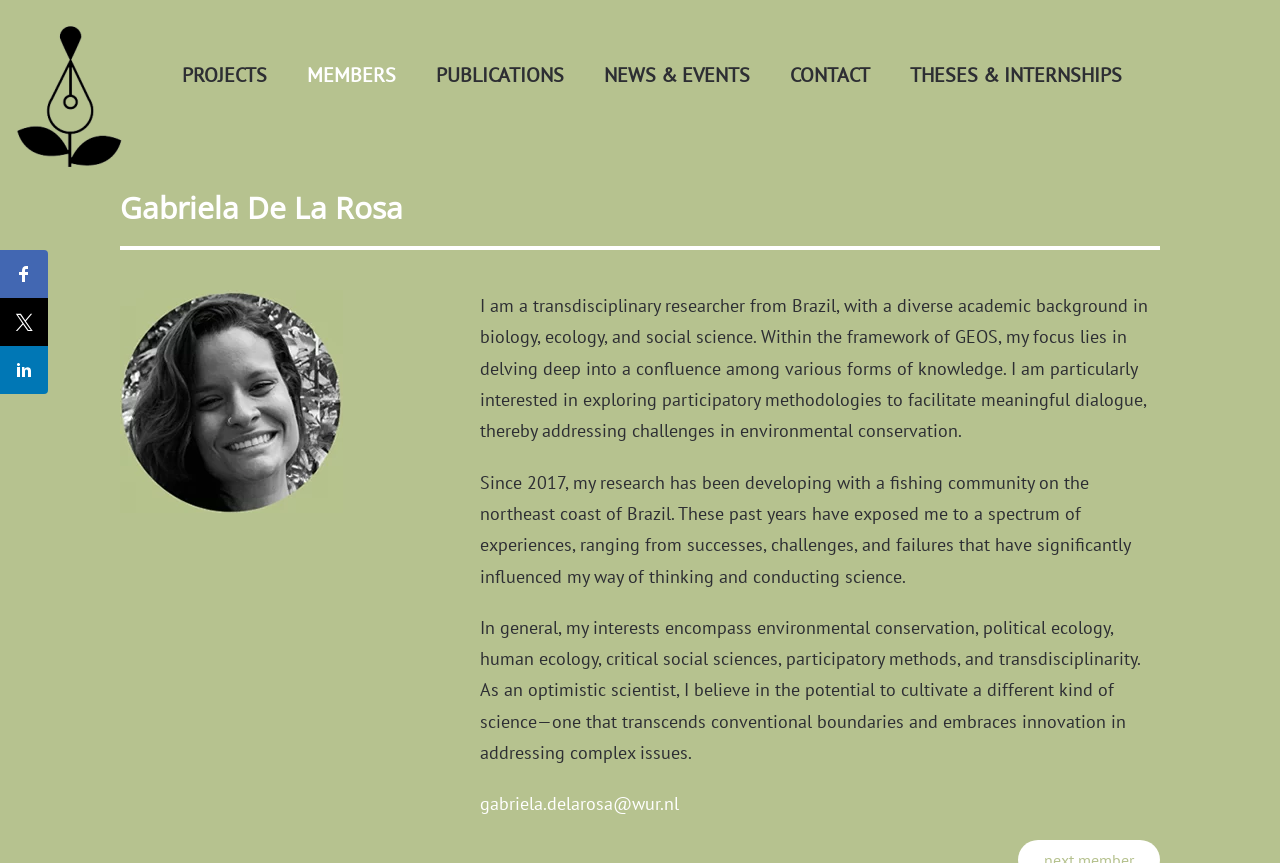Pinpoint the bounding box coordinates of the clickable element needed to complete the instruction: "Click on CONTACT". The coordinates should be provided as four float numbers between 0 and 1: [left, top, right, bottom].

[0.617, 0.067, 0.68, 0.107]